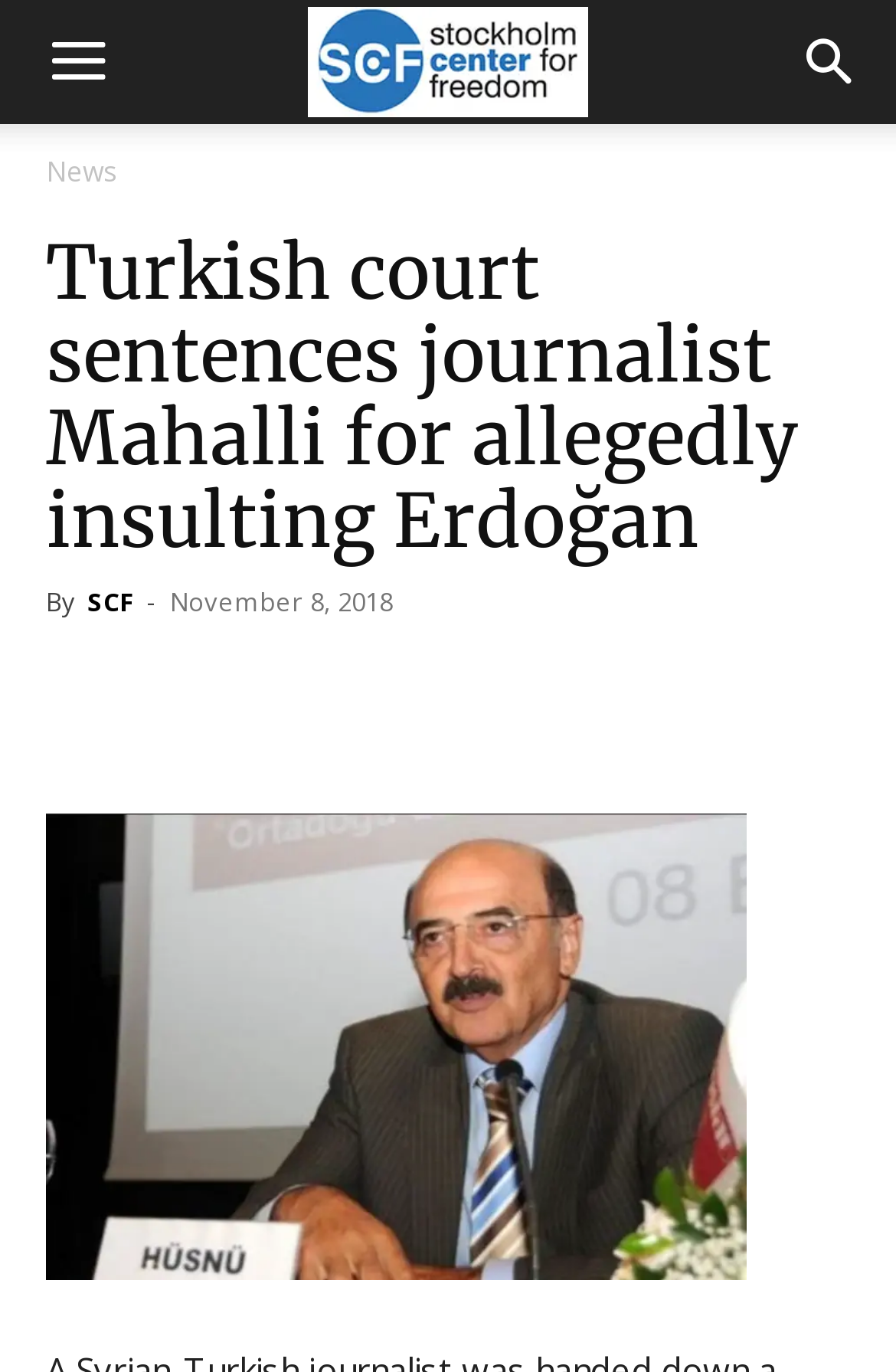Identify the bounding box coordinates of the clickable region to carry out the given instruction: "Search for something".

[0.856, 0.0, 1.0, 0.09]